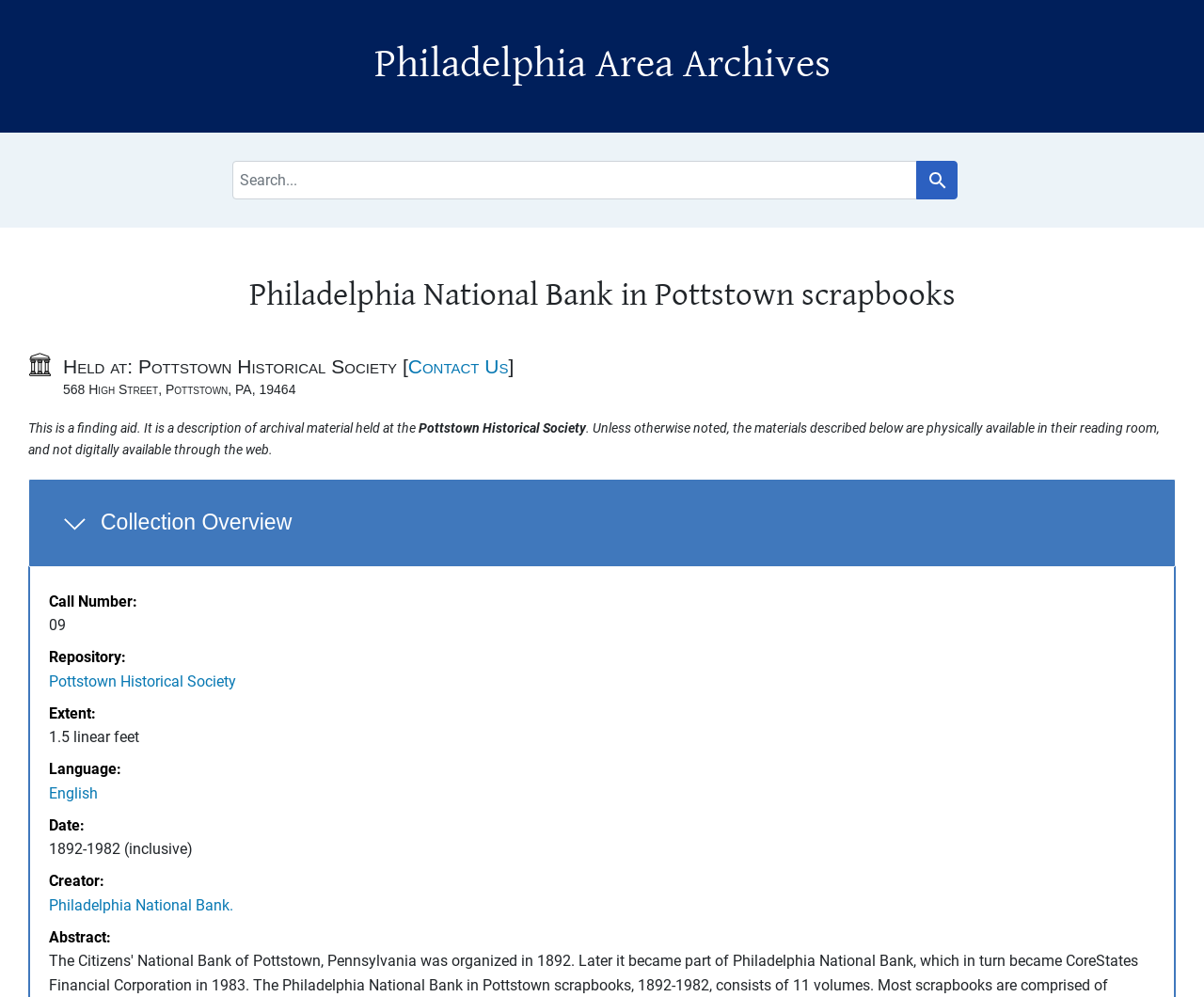With reference to the image, please provide a detailed answer to the following question: What is the date range of the collection?

I found the answer by looking at the DescriptionListDetail '' section in the Collection Overview, where it says 'Date: 1892-1982 (inclusive)'.